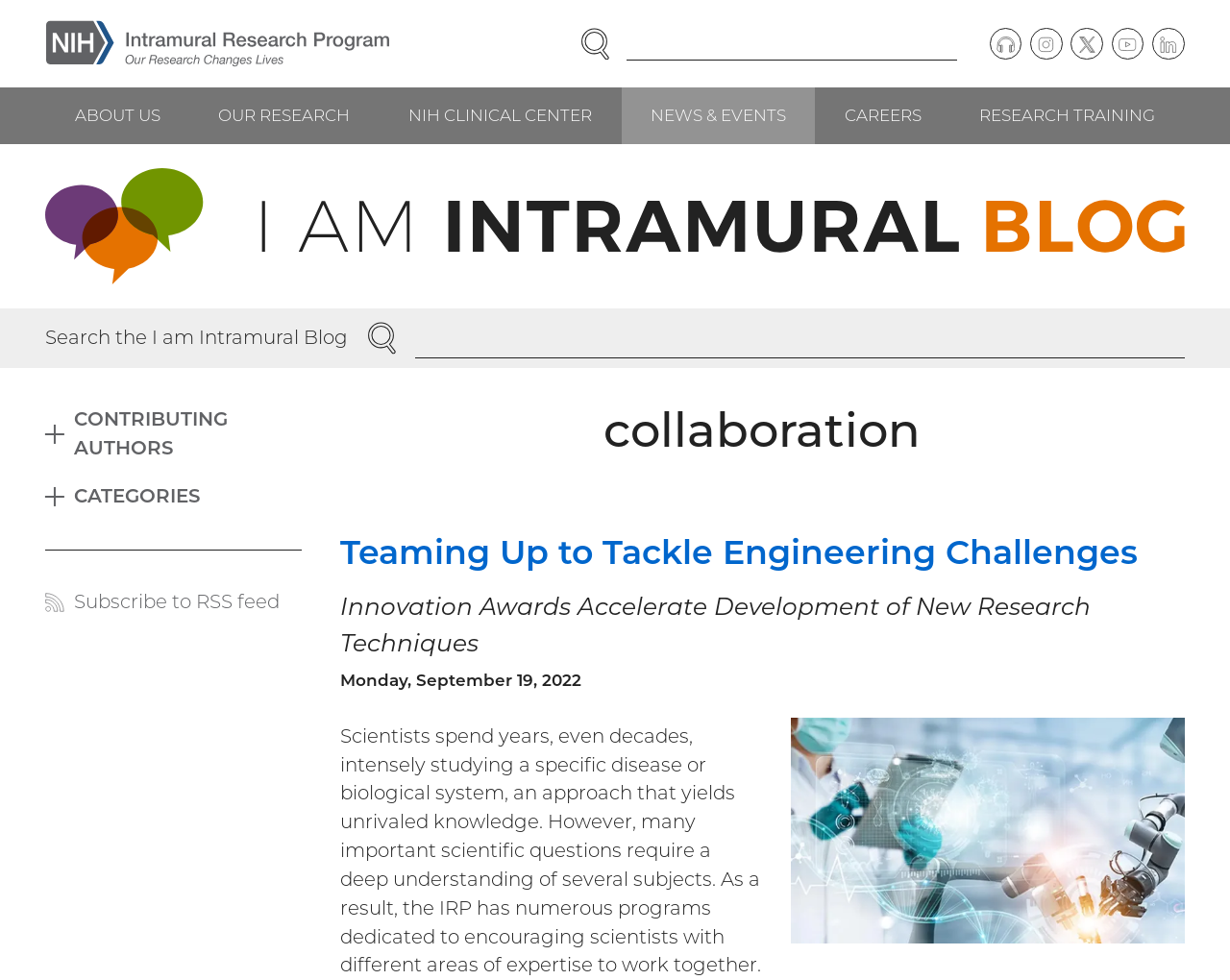Determine the bounding box coordinates of the region I should click to achieve the following instruction: "Follow NIH on Twitter". Ensure the bounding box coordinates are four float numbers between 0 and 1, i.e., [left, top, right, bottom].

[0.87, 0.028, 0.897, 0.061]